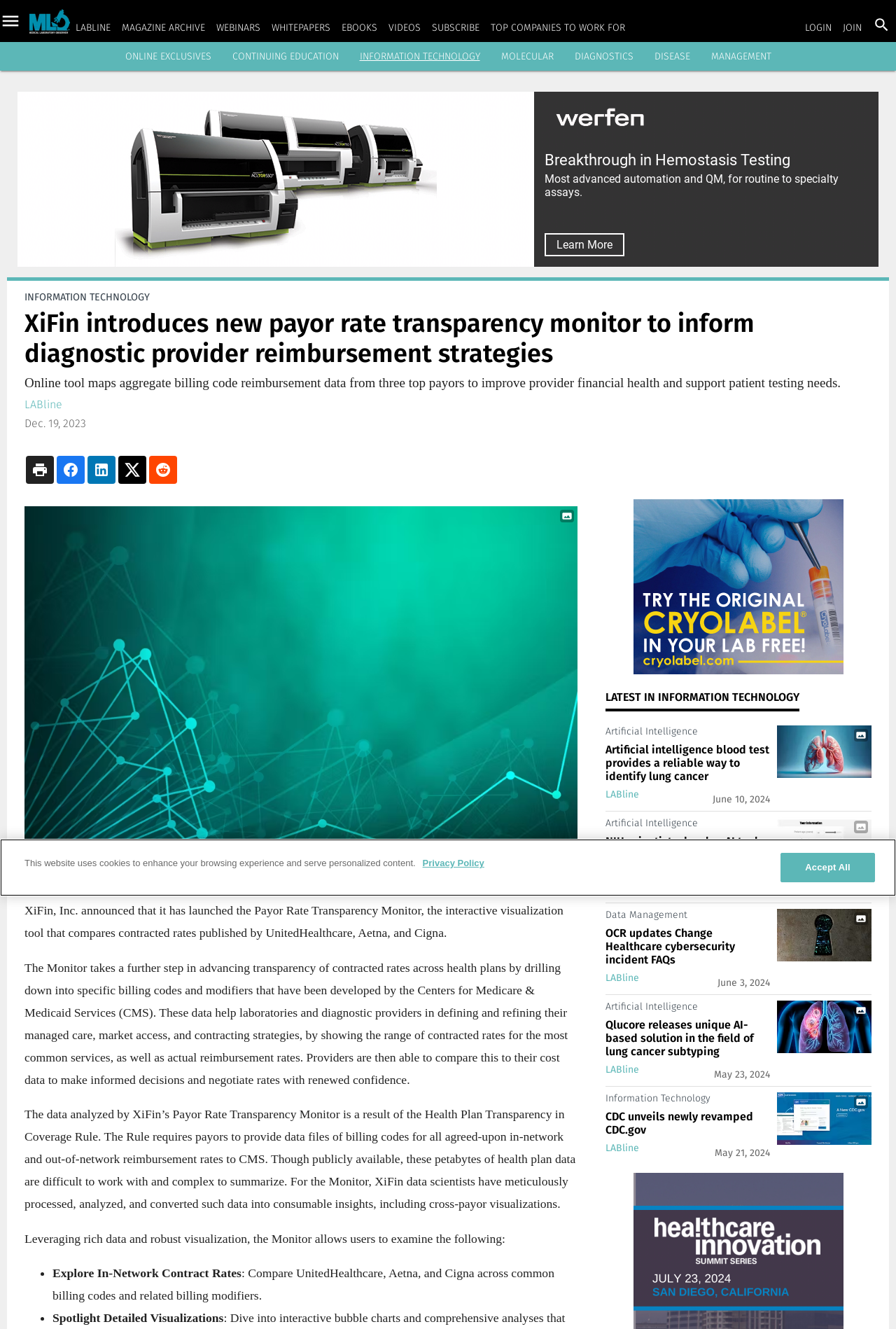What is the purpose of the Payor Rate Transparency Monitor?
Please provide a single word or phrase based on the screenshot.

To improve provider financial health